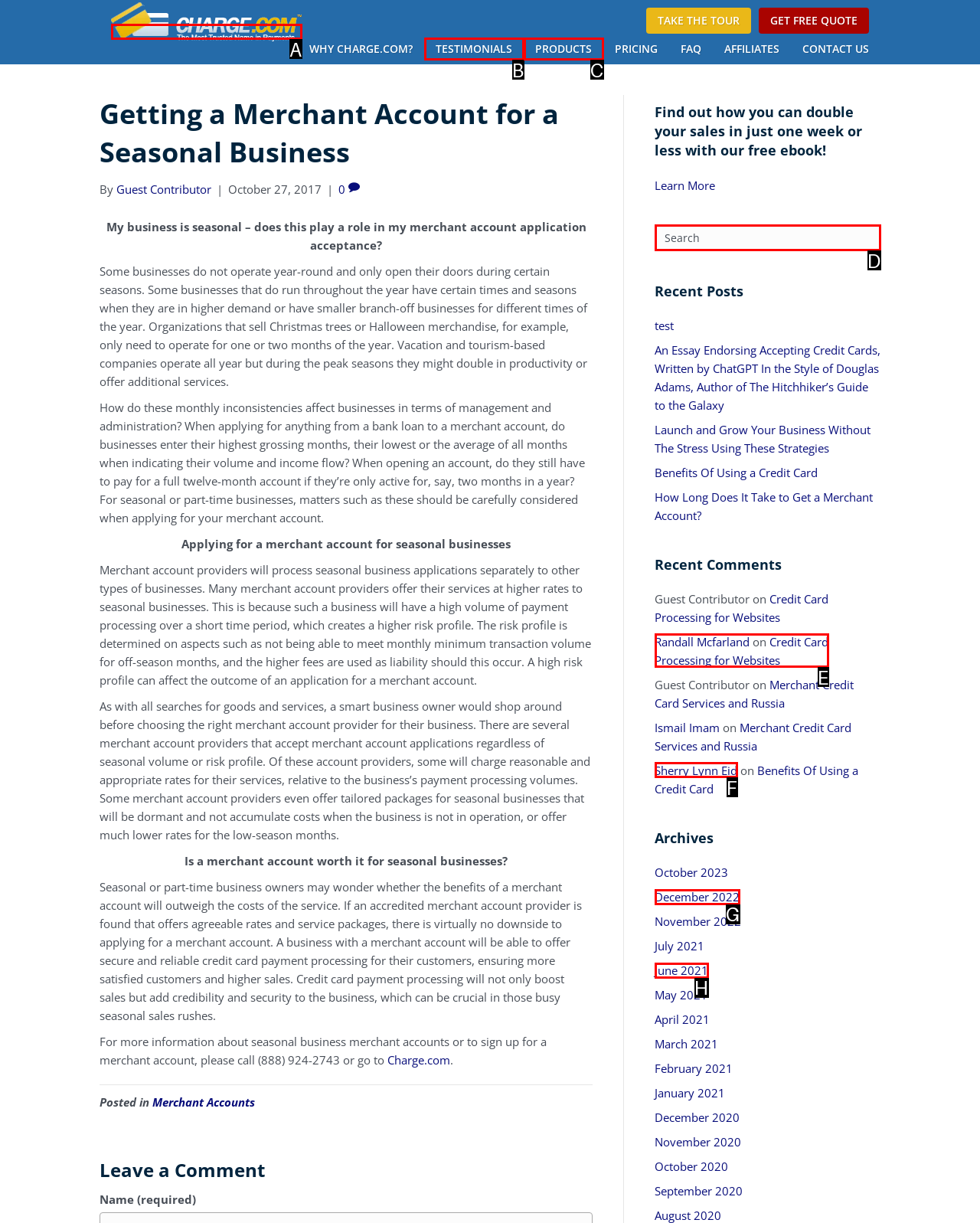Determine the UI element that matches the description: input value="Search" name="s" value="Search"
Answer with the letter from the given choices.

D